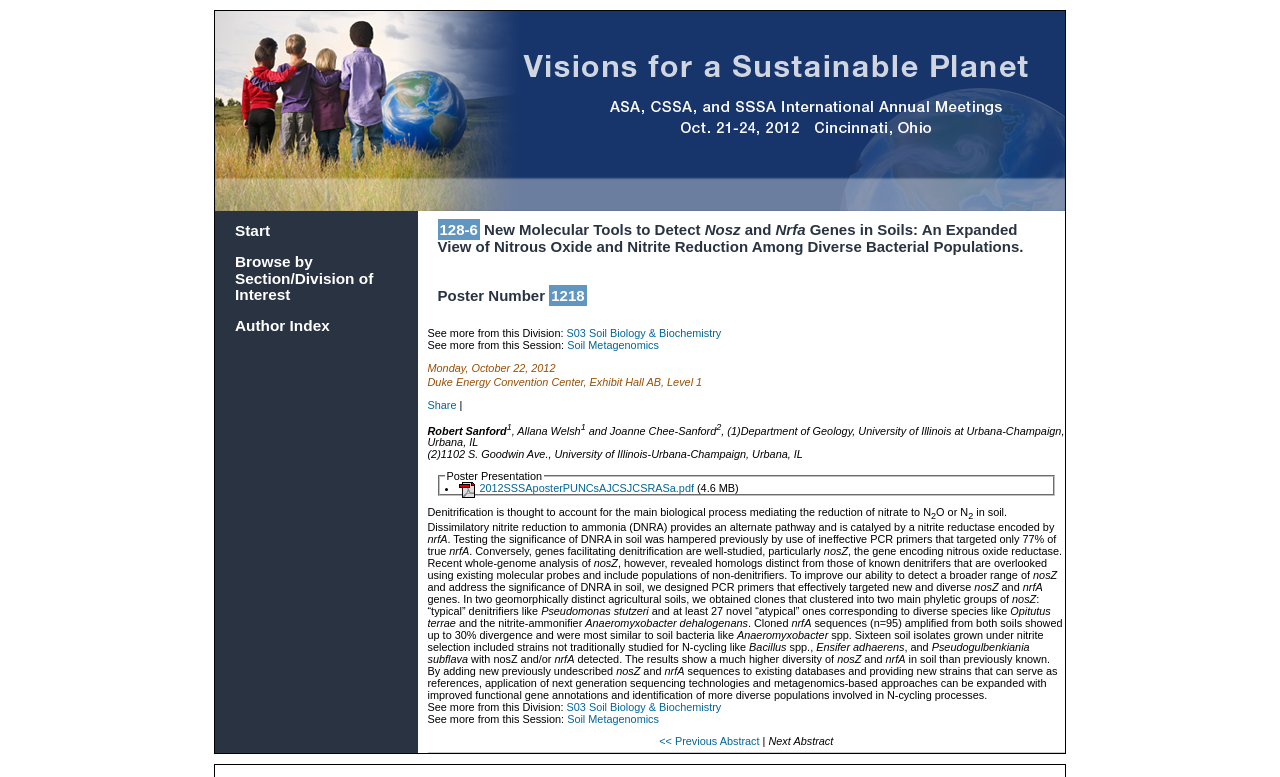Find the bounding box coordinates for the HTML element specified by: "Author Index".

[0.184, 0.408, 0.258, 0.43]